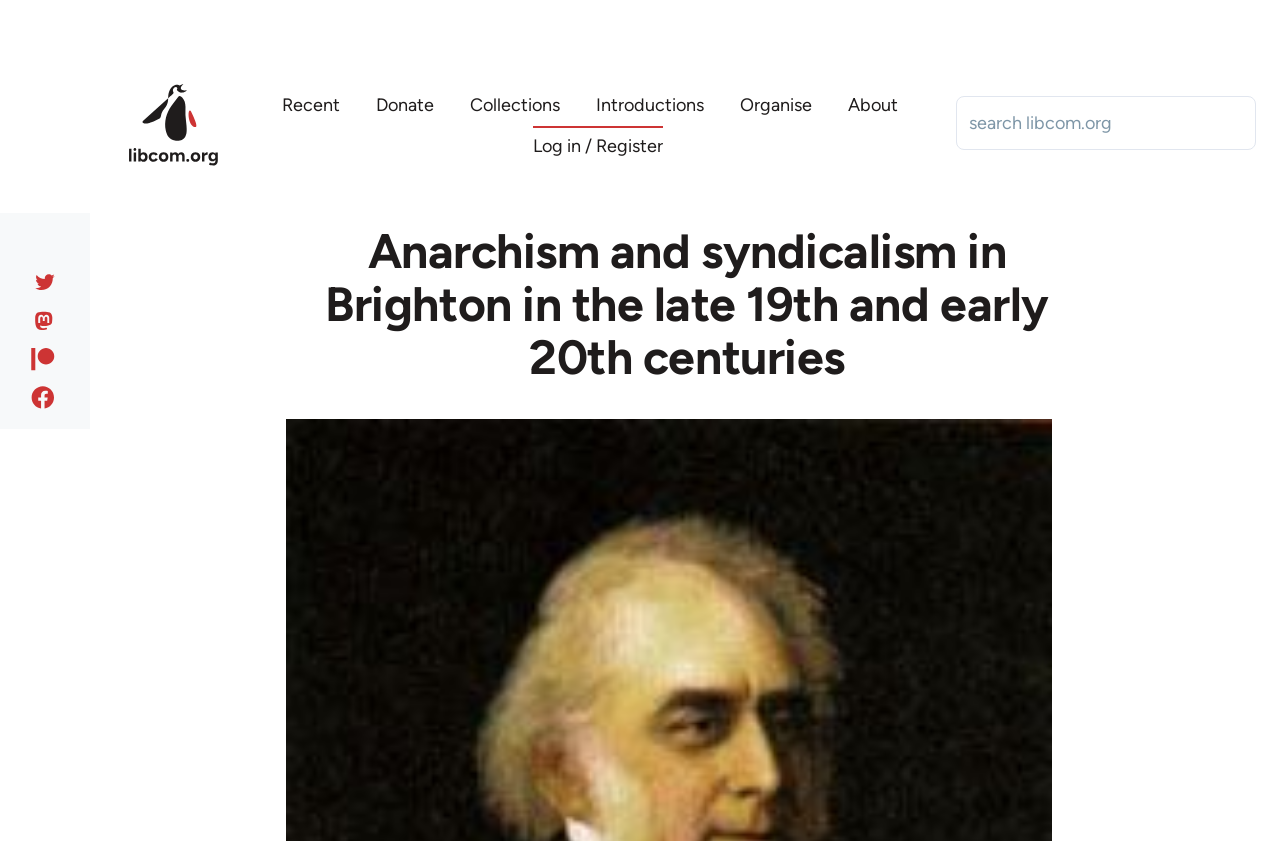Show me the bounding box coordinates of the clickable region to achieve the task as per the instruction: "View Main navigation".

[0.221, 0.069, 0.716, 0.145]